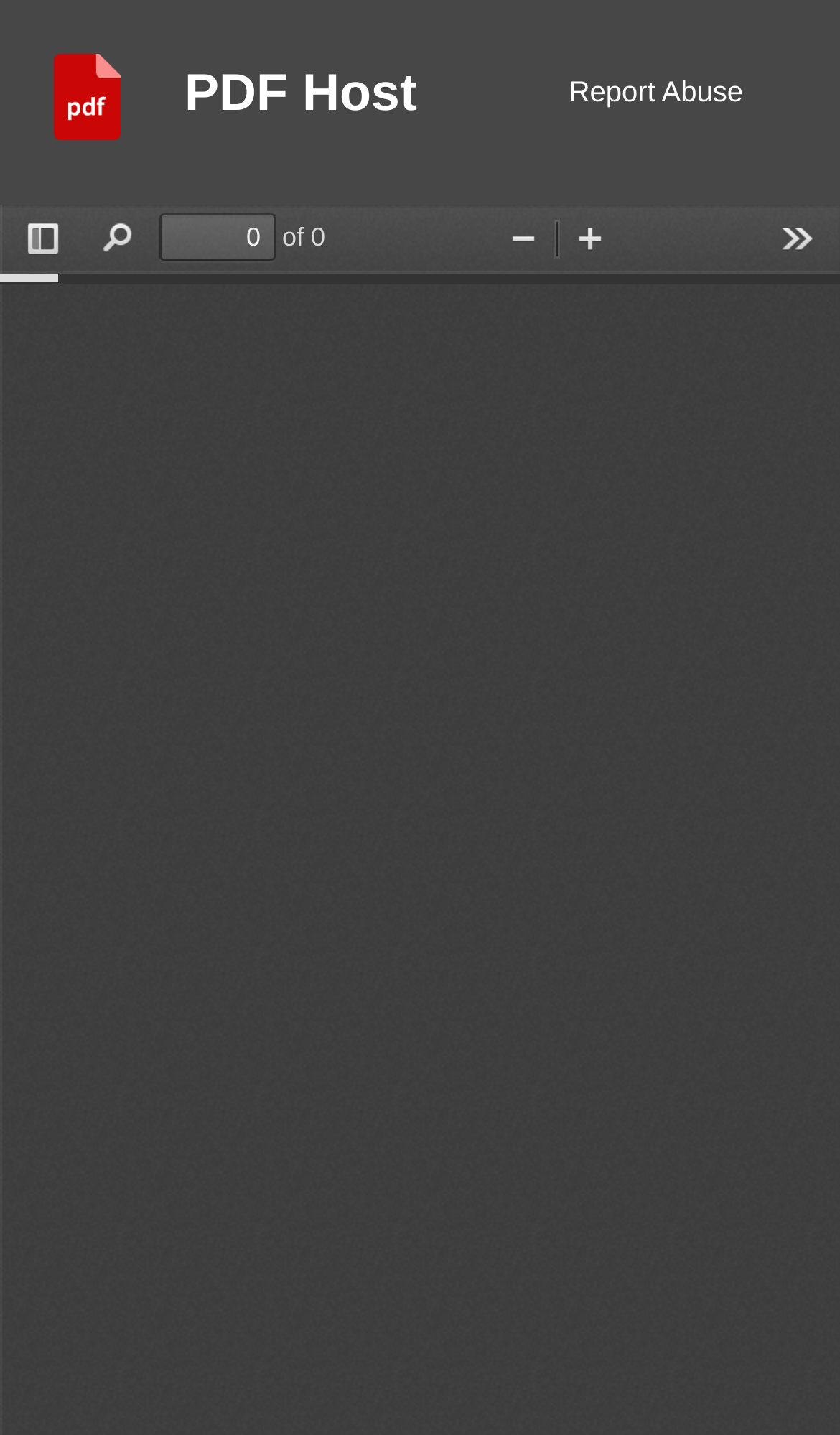Determine the bounding box of the UI element mentioned here: "parent_node: PDF Host". The coordinates must be in the format [left, top, right, bottom] with values ranging from 0 to 1.

[0.064, 0.038, 0.22, 0.105]